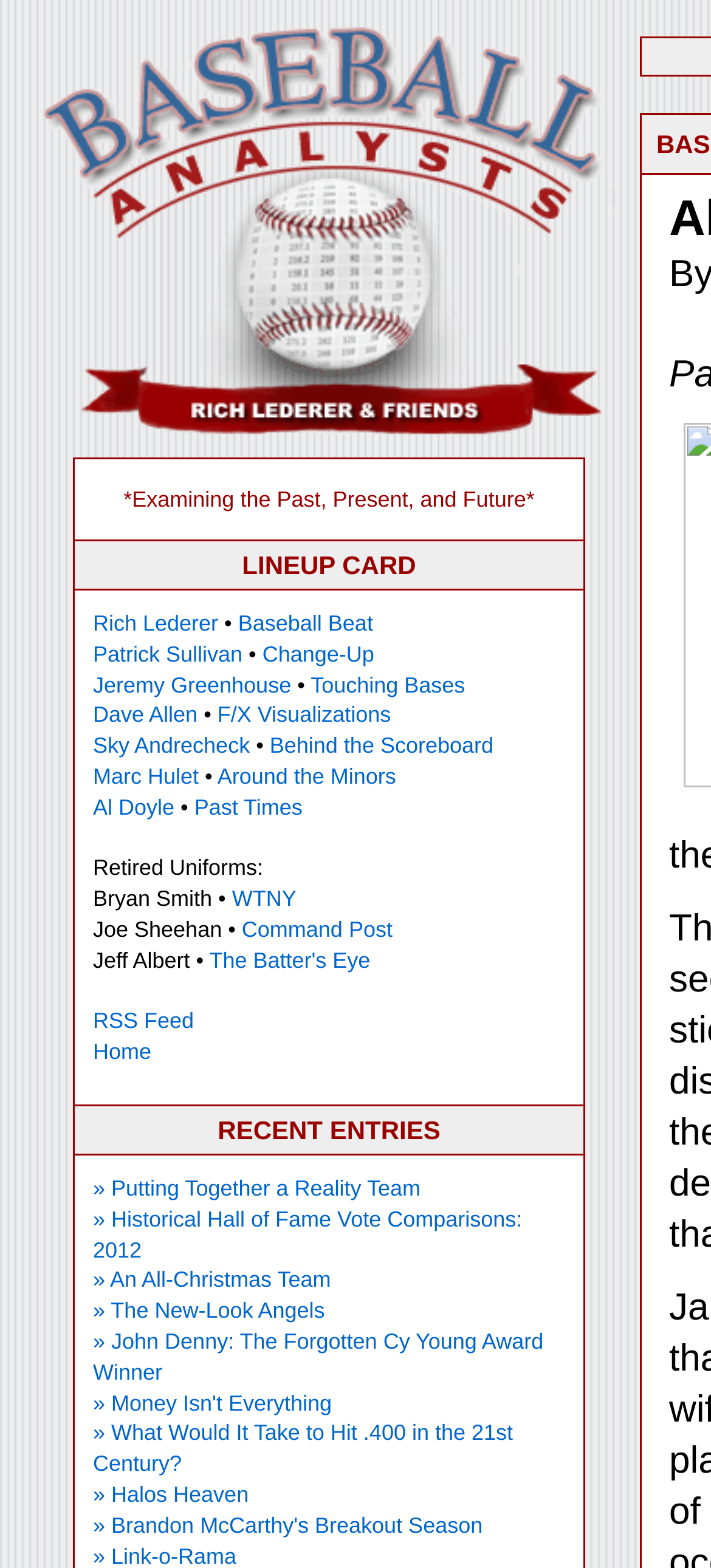Provide the bounding box coordinates for the area that should be clicked to complete the instruction: "Read the article 'Putting Together a Reality Team'".

[0.131, 0.75, 0.591, 0.766]